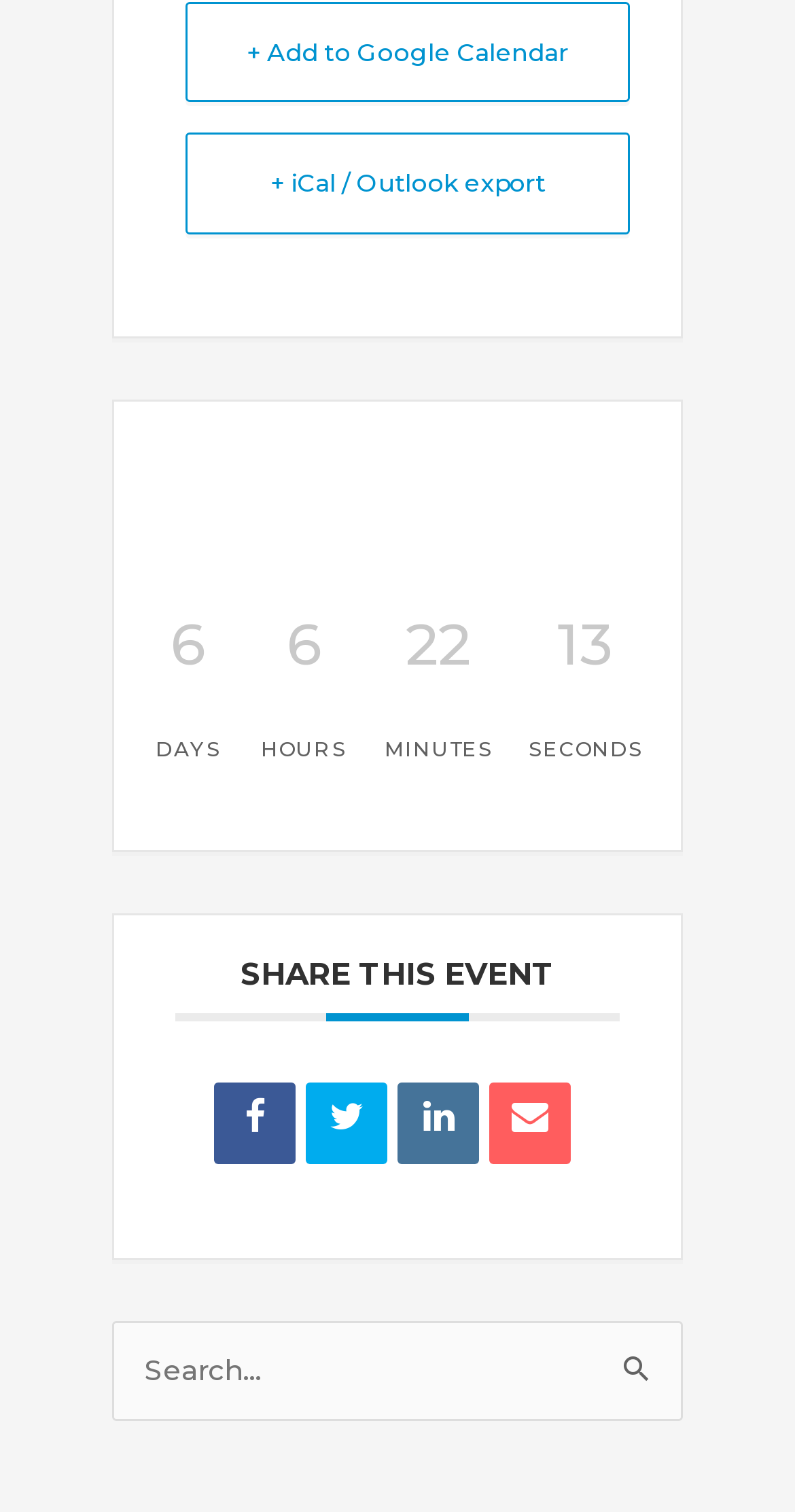Please determine the bounding box coordinates of the section I need to click to accomplish this instruction: "Export to iCal or Outlook".

[0.233, 0.088, 0.792, 0.155]